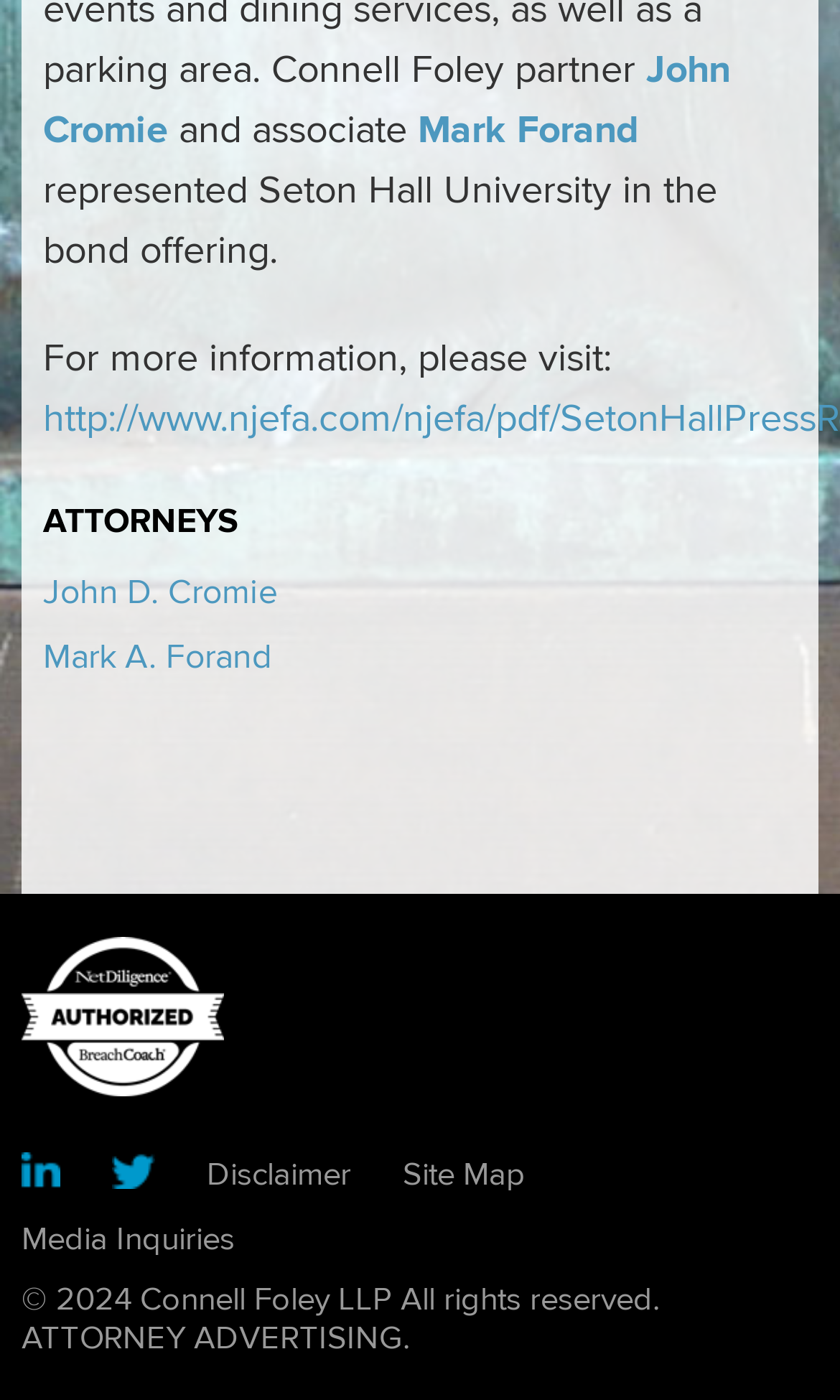Respond to the following question using a concise word or phrase: 
What is the copyright year?

2024